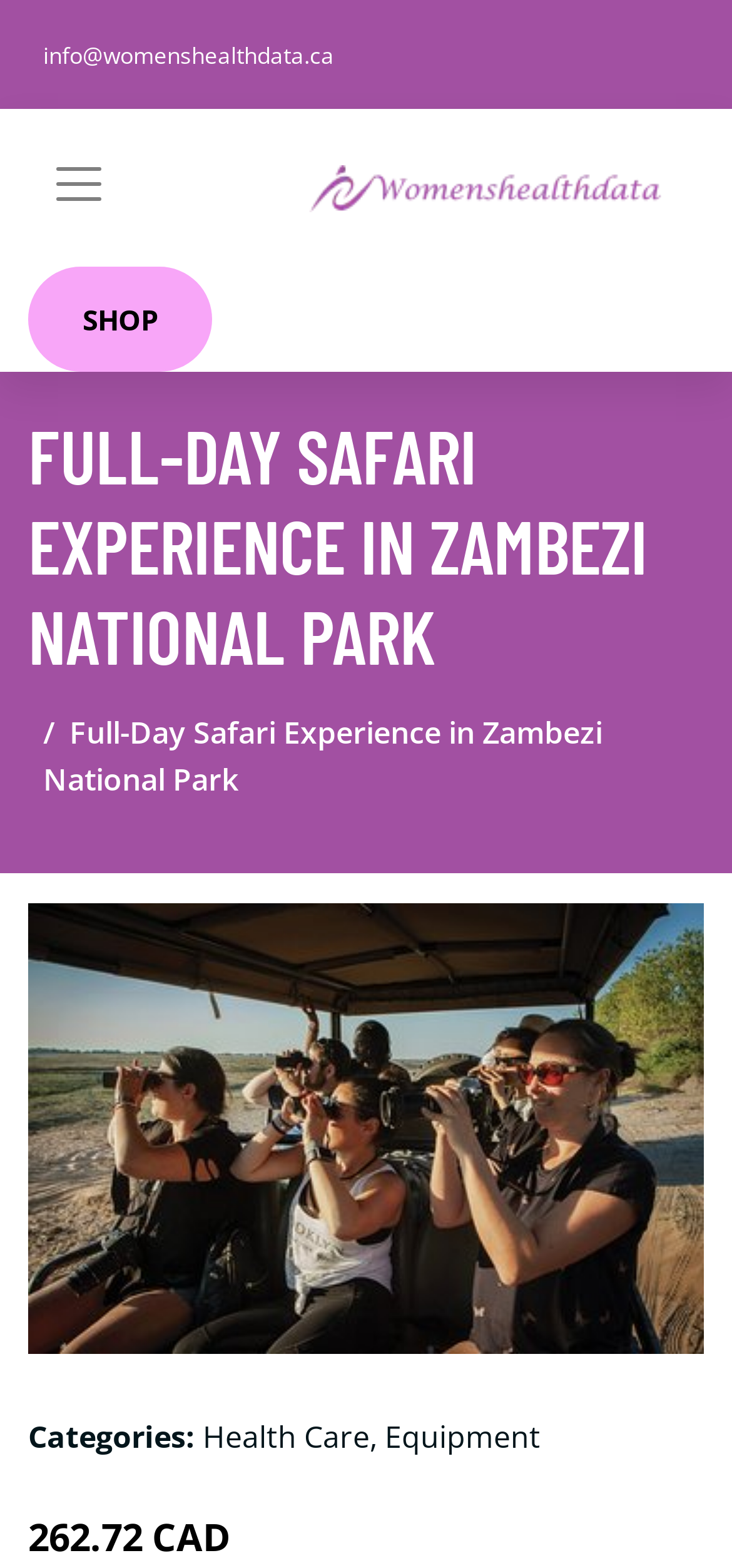Bounding box coordinates should be in the format (top-left x, top-left y, bottom-right x, bottom-right y) and all values should be floating point numbers between 0 and 1. Determine the bounding box coordinate for the UI element described as: parent_node: SHOP

[0.408, 0.07, 0.921, 0.166]